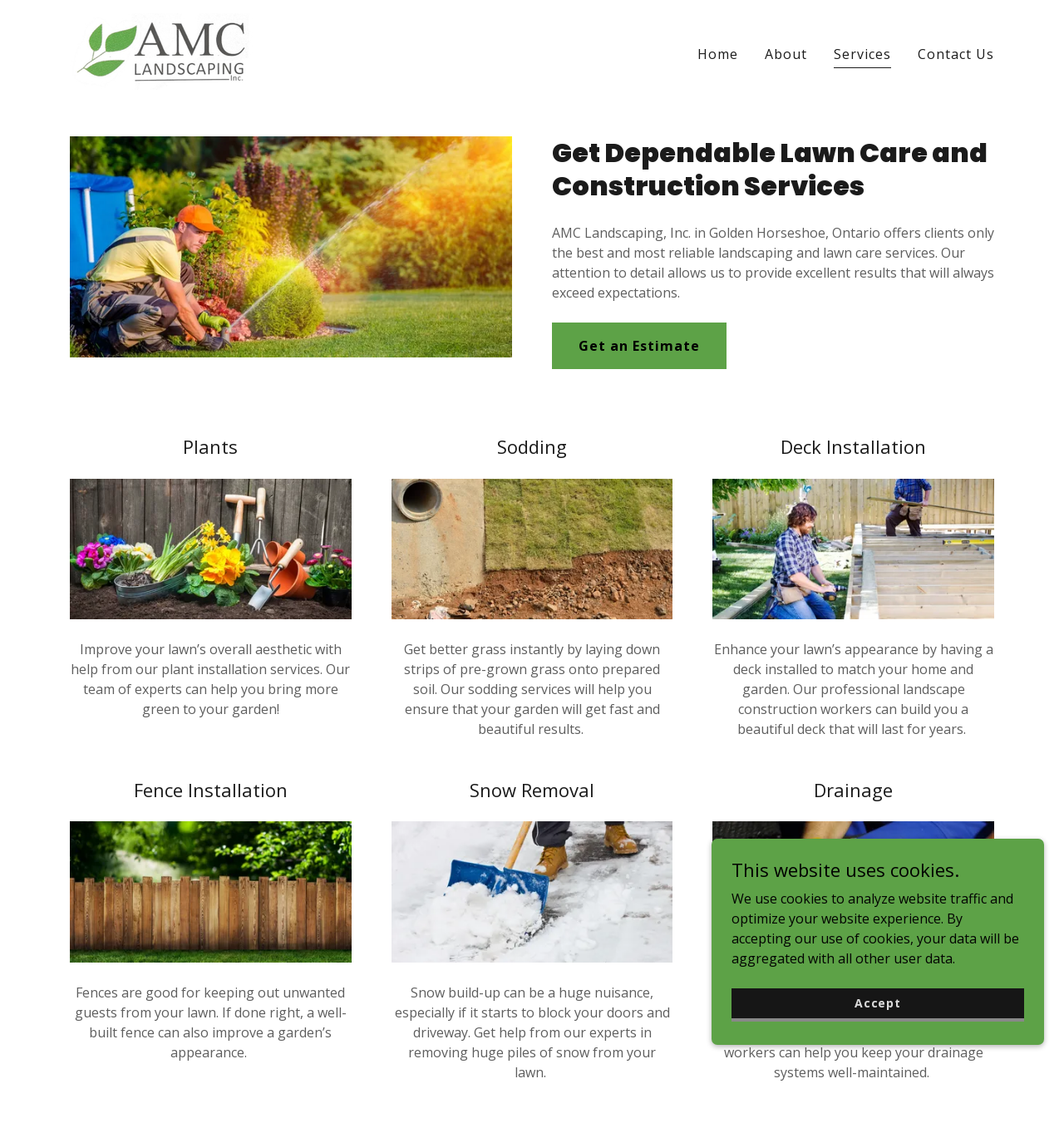What can be improved with the help of AMC Landscaping Inc.'s plant installation services?
Using the image provided, answer with just one word or phrase.

Lawn's overall aesthetic